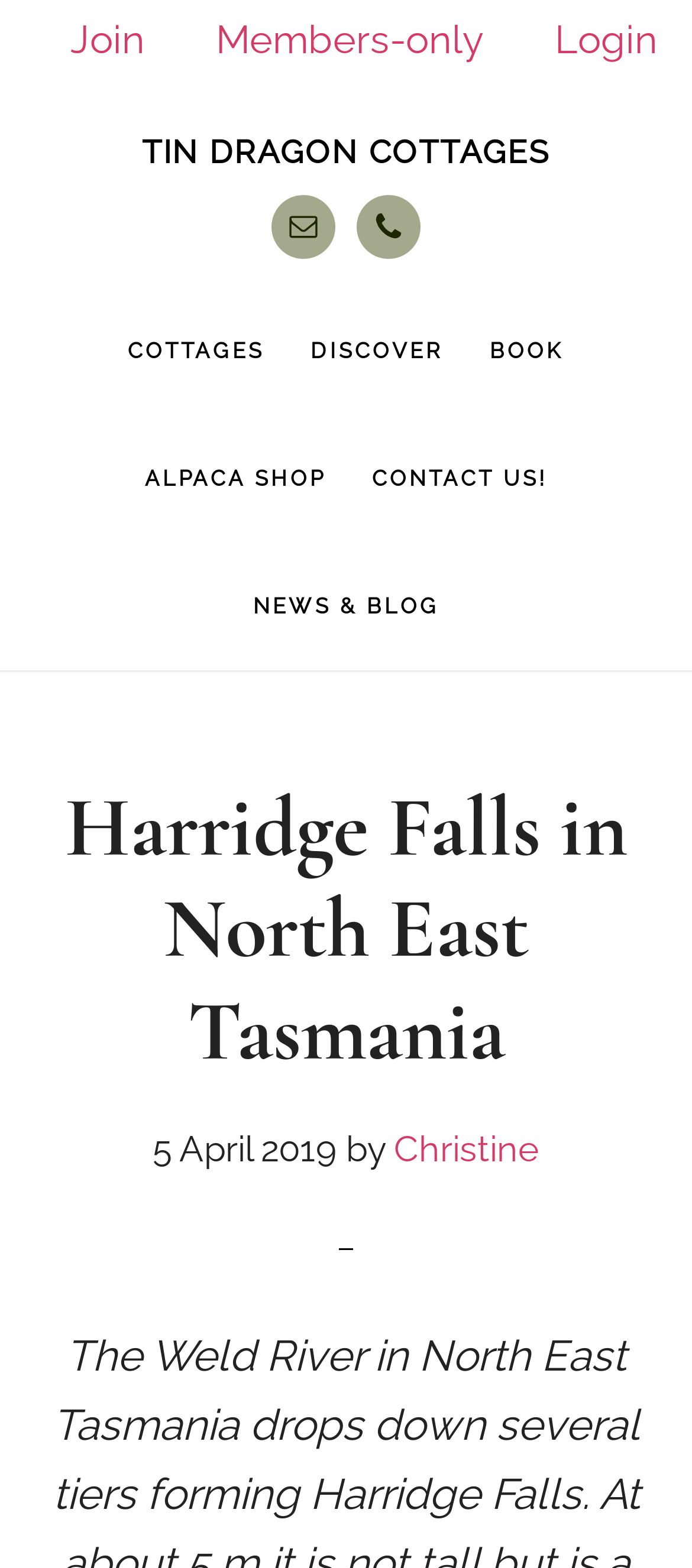Please reply to the following question using a single word or phrase: 
What are the main navigation links?

COTTAGES, DISCOVER, BOOK, ALPACA SHOP, CONTACT US!, NEWS & BLOG